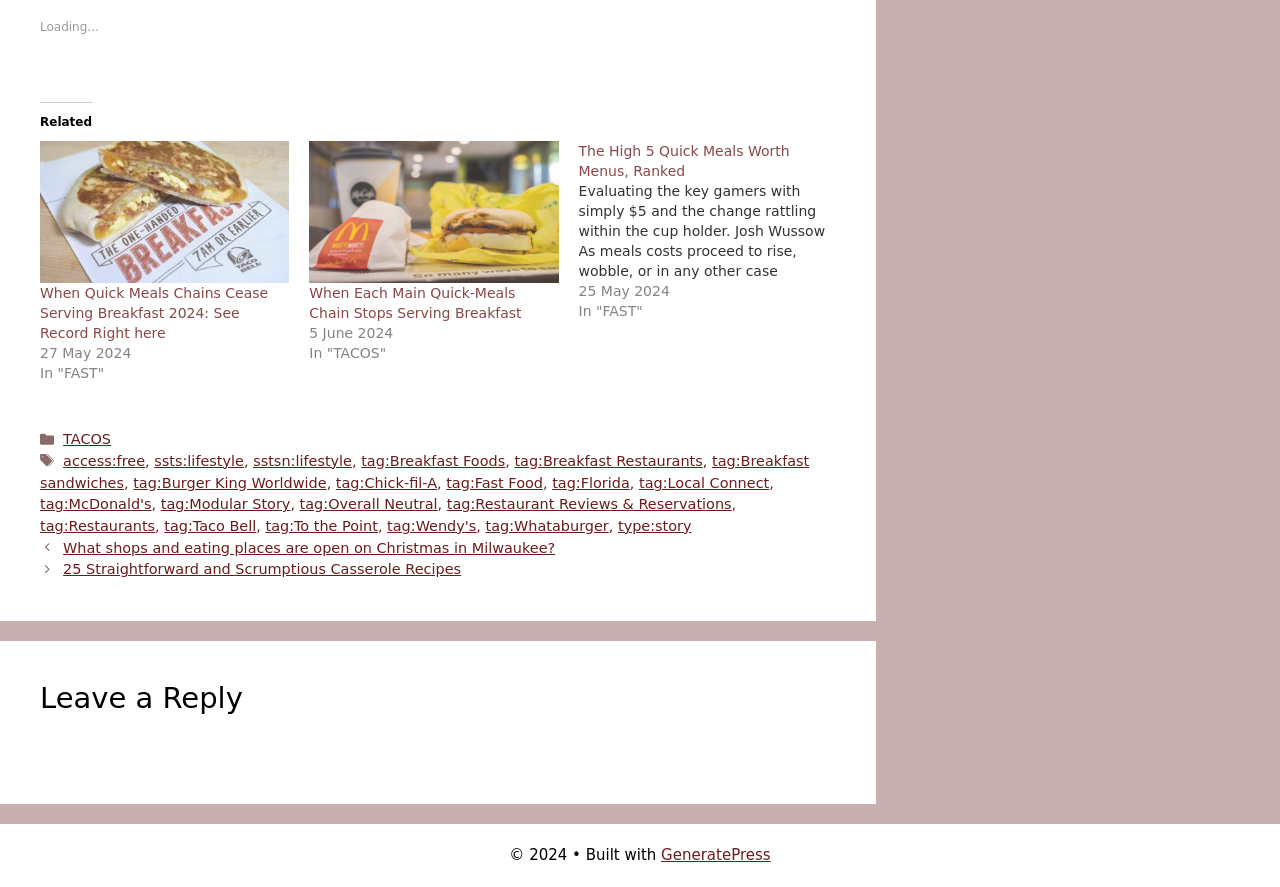Please find the bounding box coordinates of the clickable region needed to complete the following instruction: "Click on the link 'taco bell menu items, headquarters and restaurant shoot'". The bounding box coordinates must consist of four float numbers between 0 and 1, i.e., [left, top, right, bottom].

[0.031, 0.159, 0.226, 0.319]